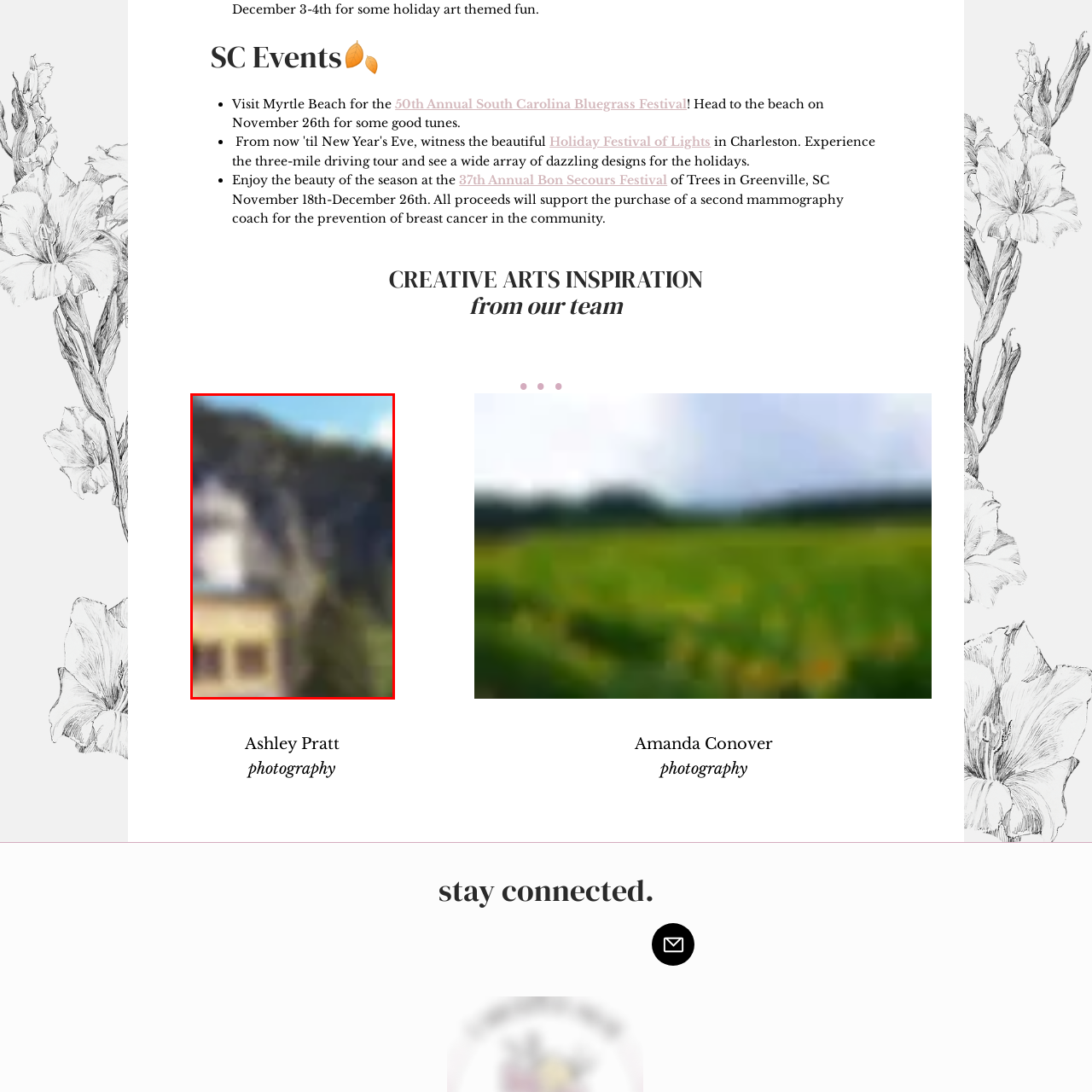What is Füssen known for?
Look at the image highlighted by the red bounding box and answer the question with a single word or brief phrase.

Stunning landscapes, historical charm, and proximity to Neuschwanstein Castle